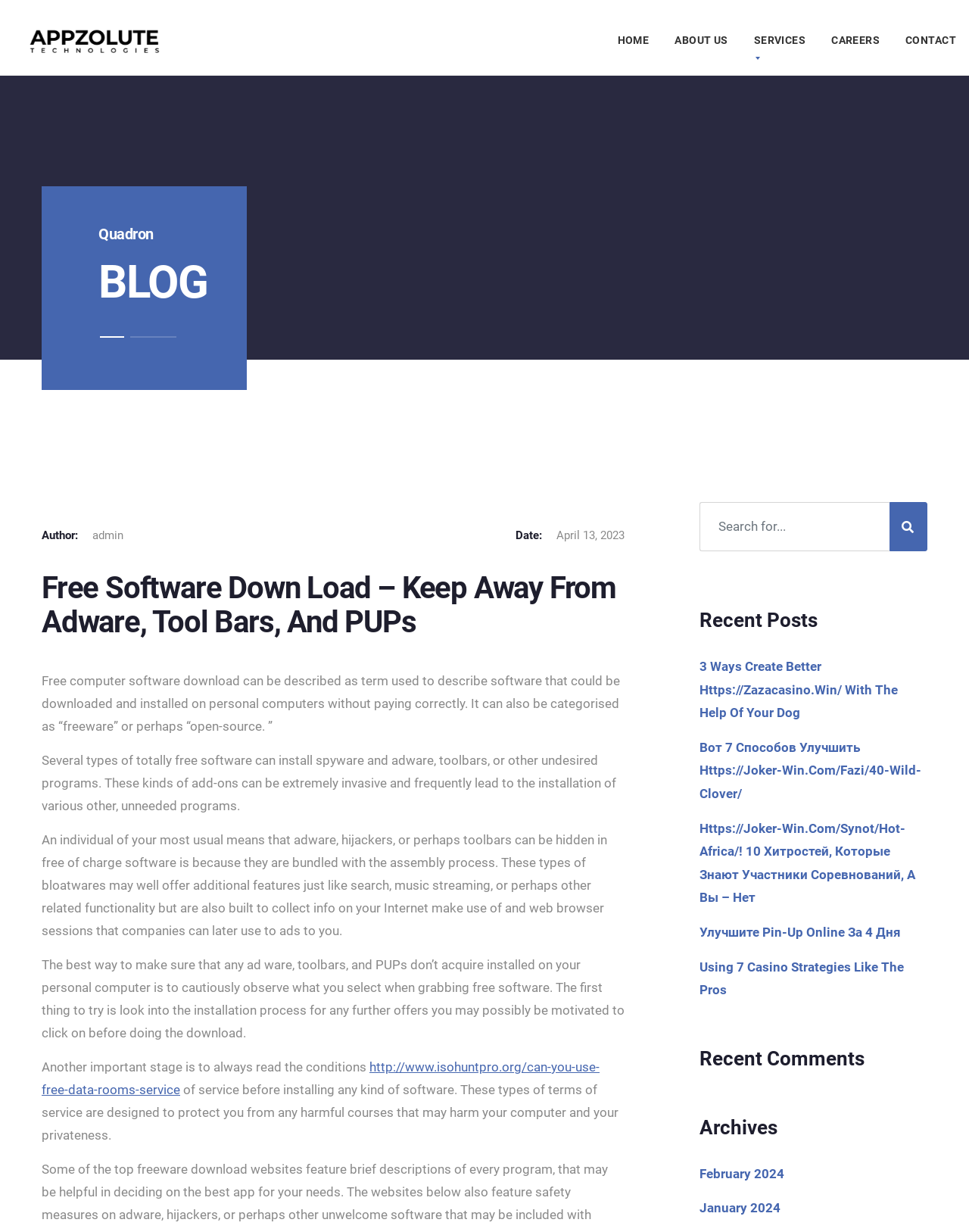How many recent posts are listed?
Answer the question with just one word or phrase using the image.

5